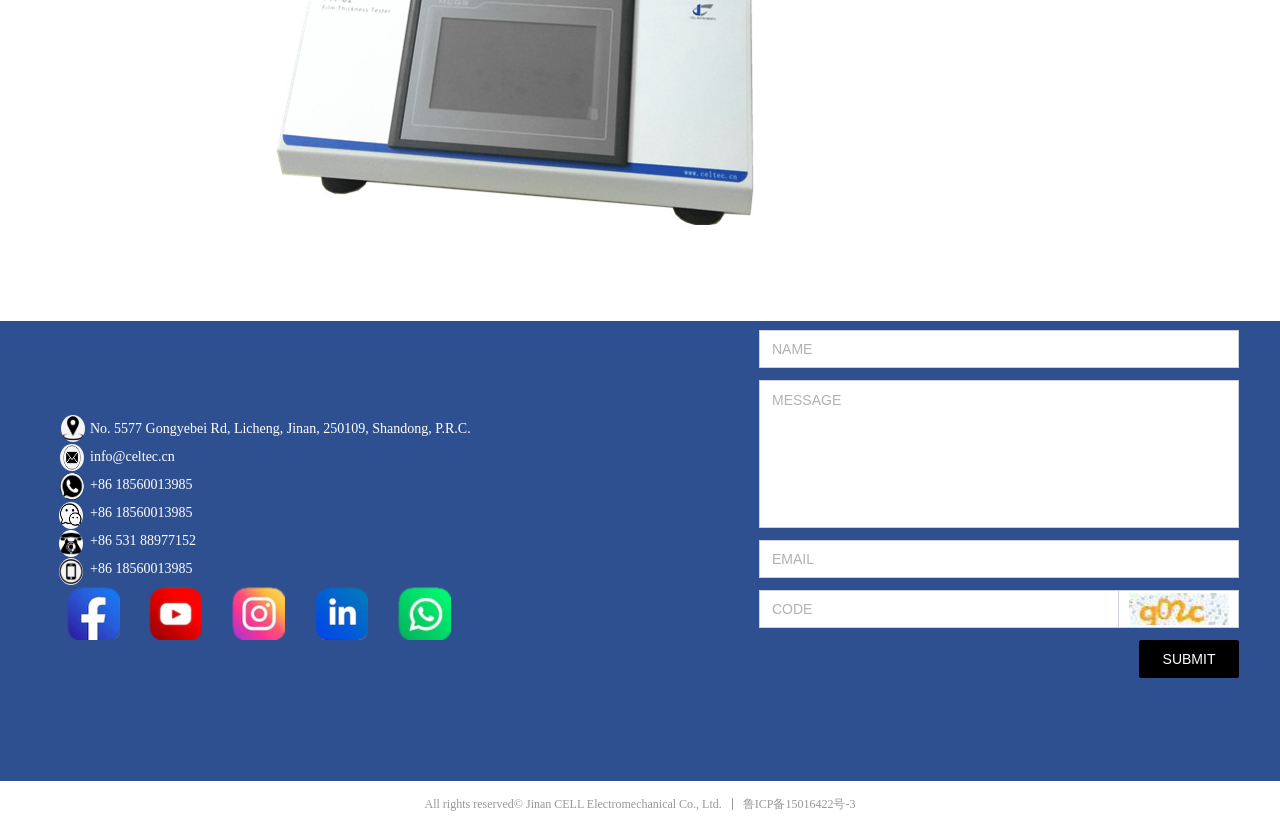Given the description name="Captcha" placeholder="CODE", predict the bounding box coordinates of the UI element. Ensure the coordinates are in the format (top-left x, top-left y, bottom-right x, bottom-right y) and all values are between 0 and 1.

[0.603, 0.717, 0.864, 0.761]